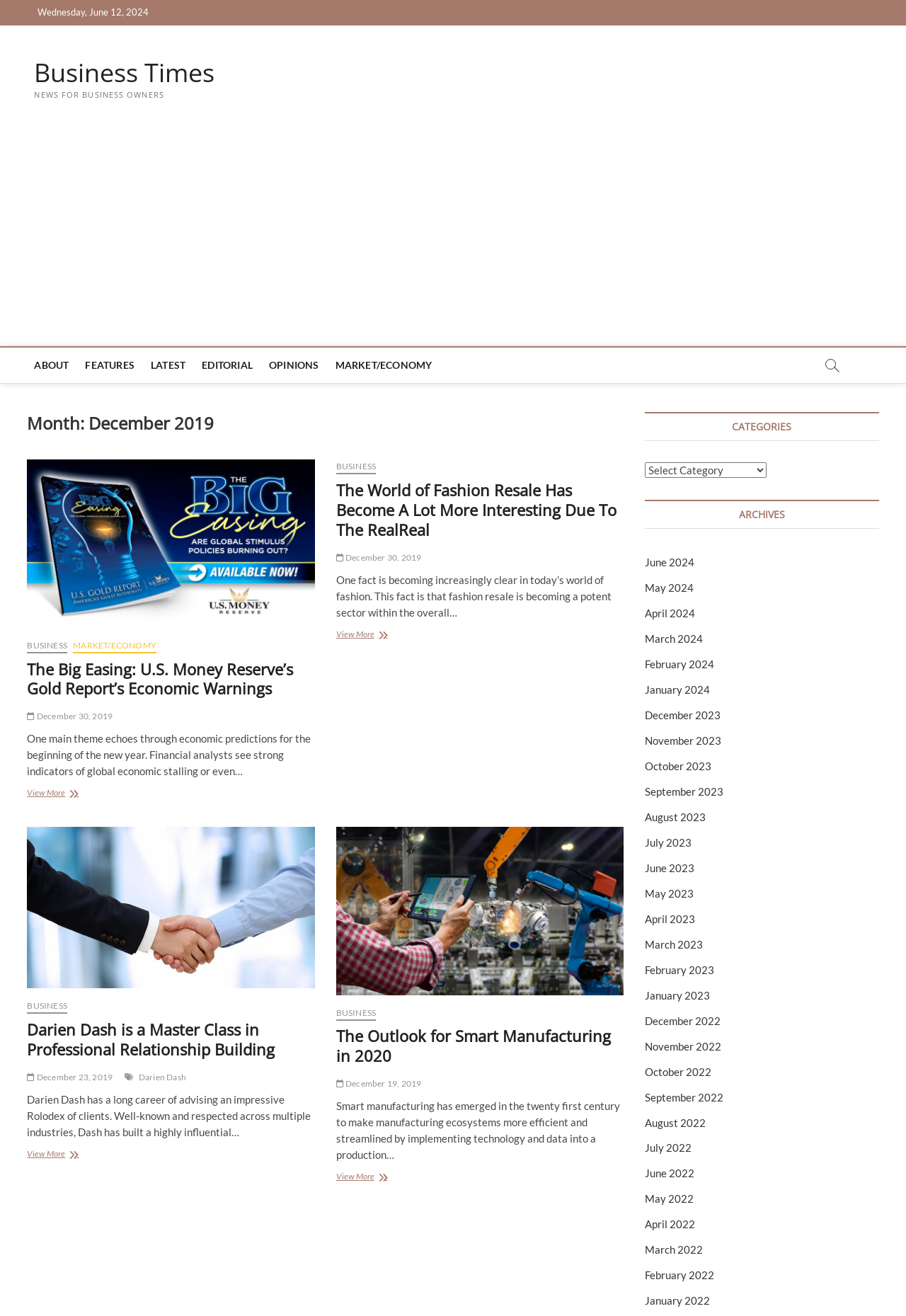Pinpoint the bounding box coordinates of the clickable element to carry out the following instruction: "Click on the 'ABOUT' link."

[0.03, 0.264, 0.084, 0.291]